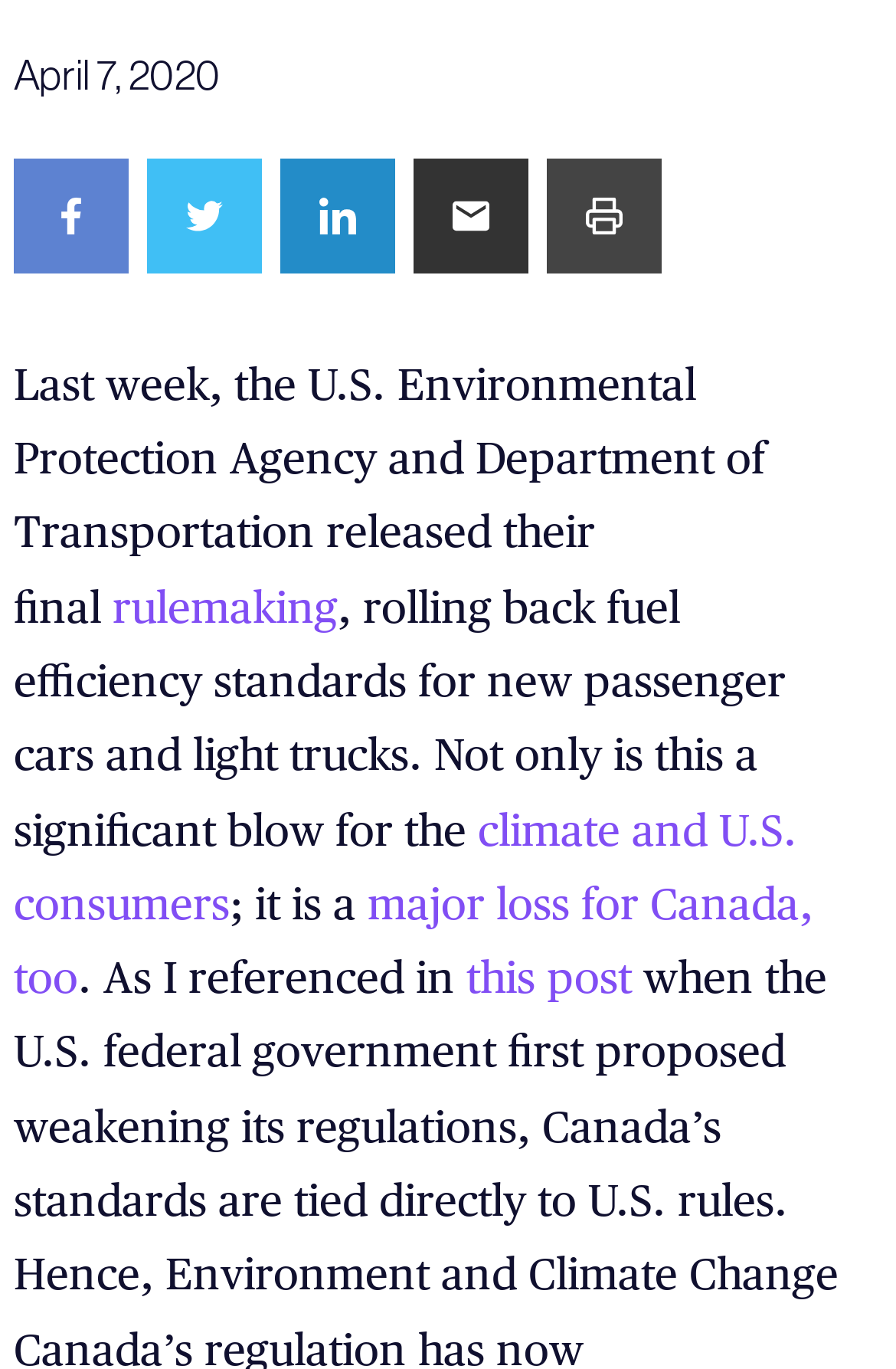What is the author's tone in the article?
Answer the question based on the image using a single word or a brief phrase.

Critical